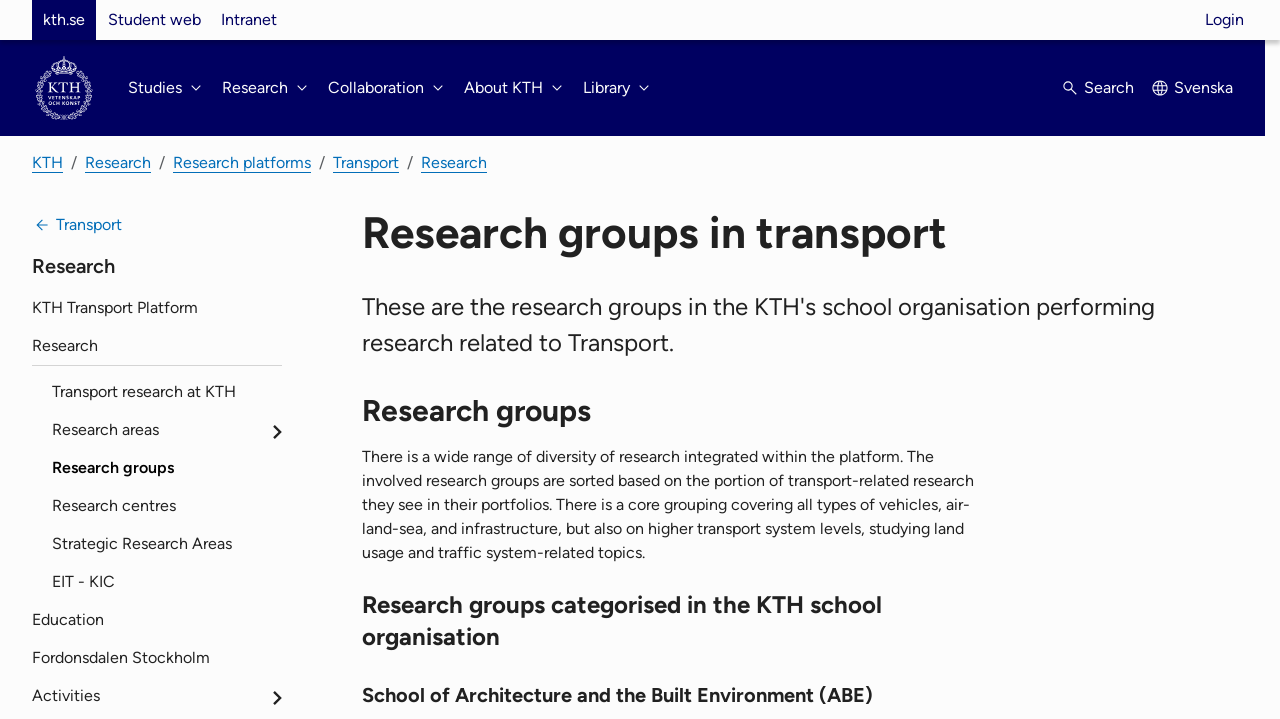Could you specify the bounding box coordinates for the clickable section to complete the following instruction: "View 'Research areas'"?

[0.041, 0.571, 0.22, 0.624]